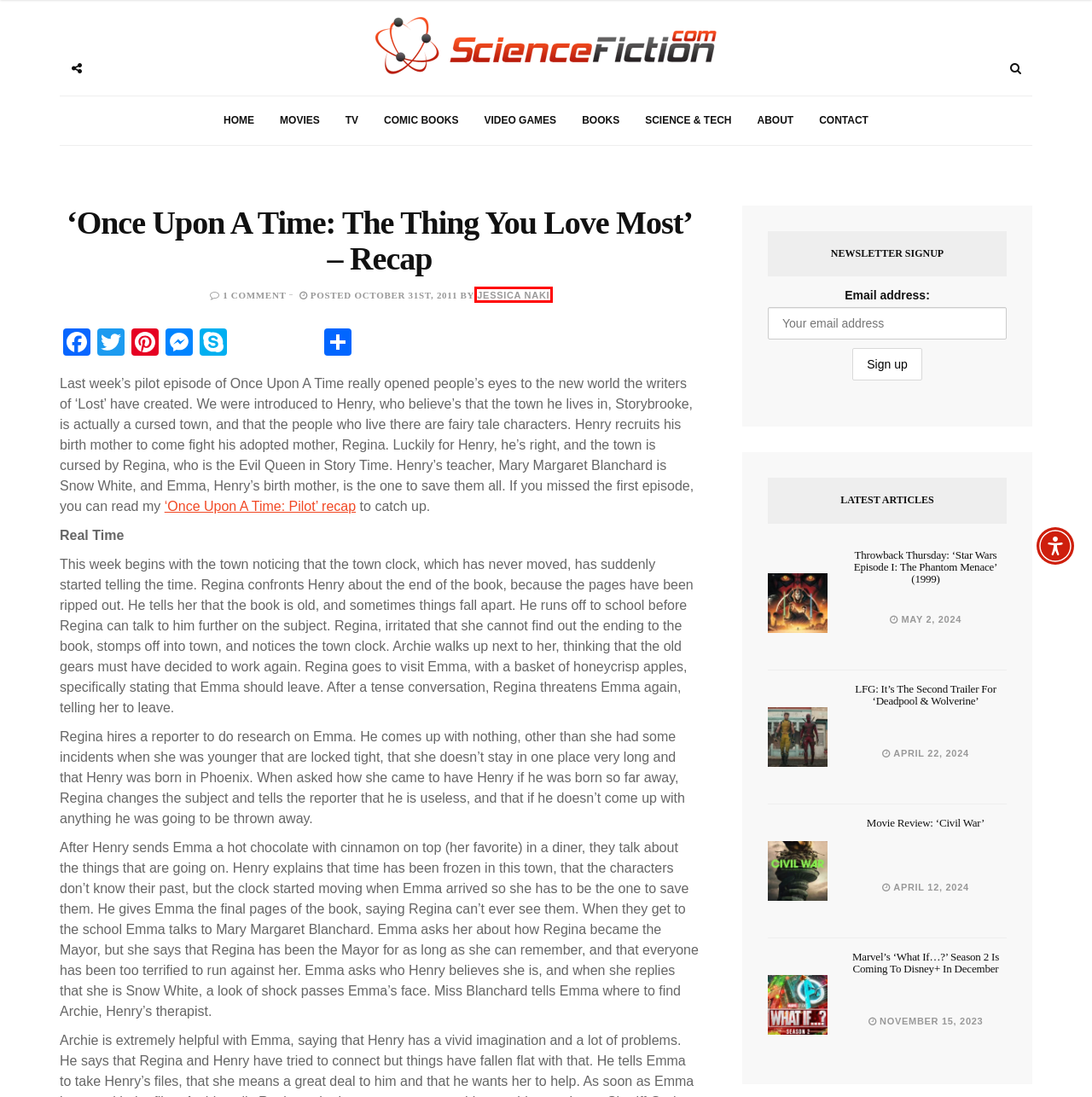You are looking at a webpage screenshot with a red bounding box around an element. Pick the description that best matches the new webpage after interacting with the element in the red bounding box. The possible descriptions are:
A. Throwback Thursday: 'Star Wars Episode I: The Phantom Menace' (1999) - ScienceFiction.com
B. AddToAny - Share
C. Science Fiction (sci-fi) Video Game News and Reviews
D. 'Once Upon A Time' Pilot - Recap
E. Jessica Naki, Author at ScienceFiction.com
F. Movie Review: 'Civil War' - ScienceFiction.com
G. Marvel's 'What If...?' Season 2 Is Coming To Disney+ In December - ScienceFiction.com
H. LFG: It's The Second Trailer For 'Deadpool & Wolverine' - ScienceFiction.com

E